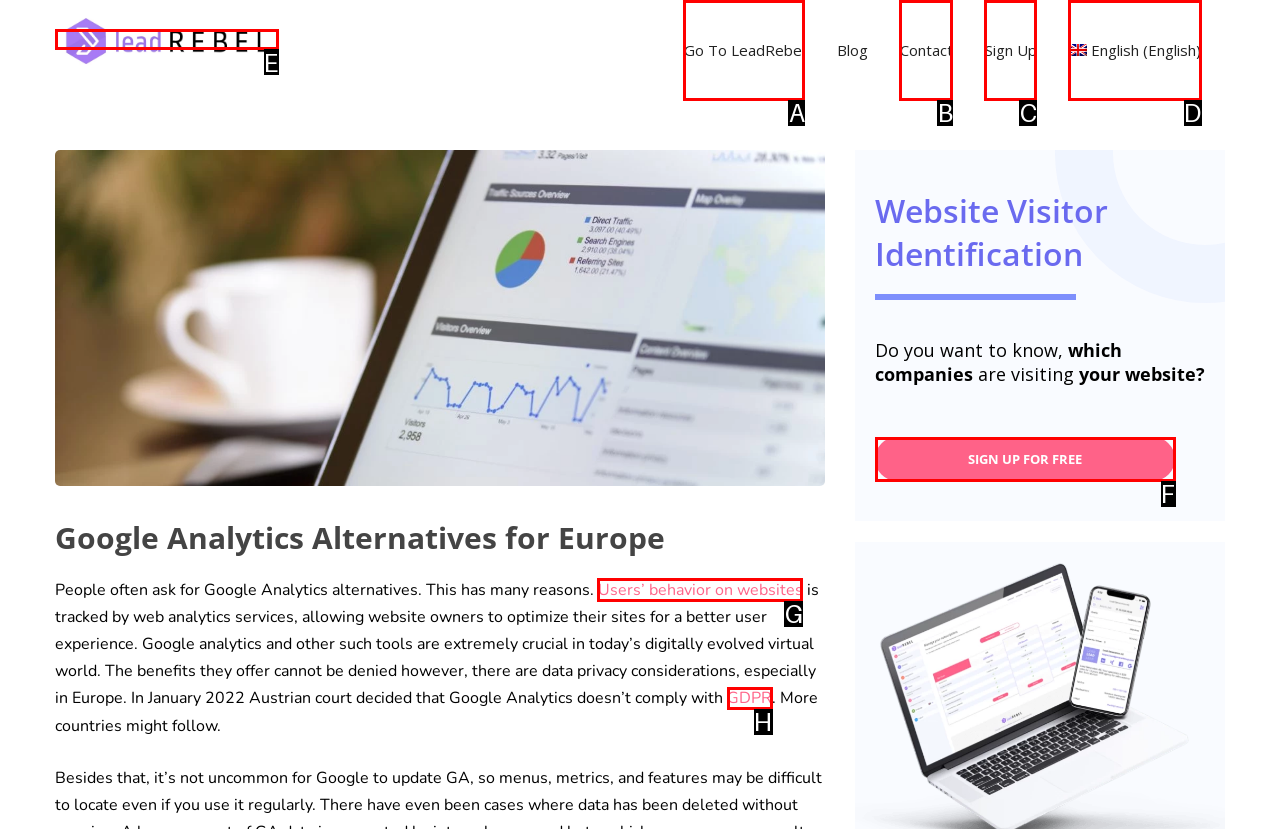Identify the correct option to click in order to complete this task: Learn about users’ behavior on websites
Answer with the letter of the chosen option directly.

G